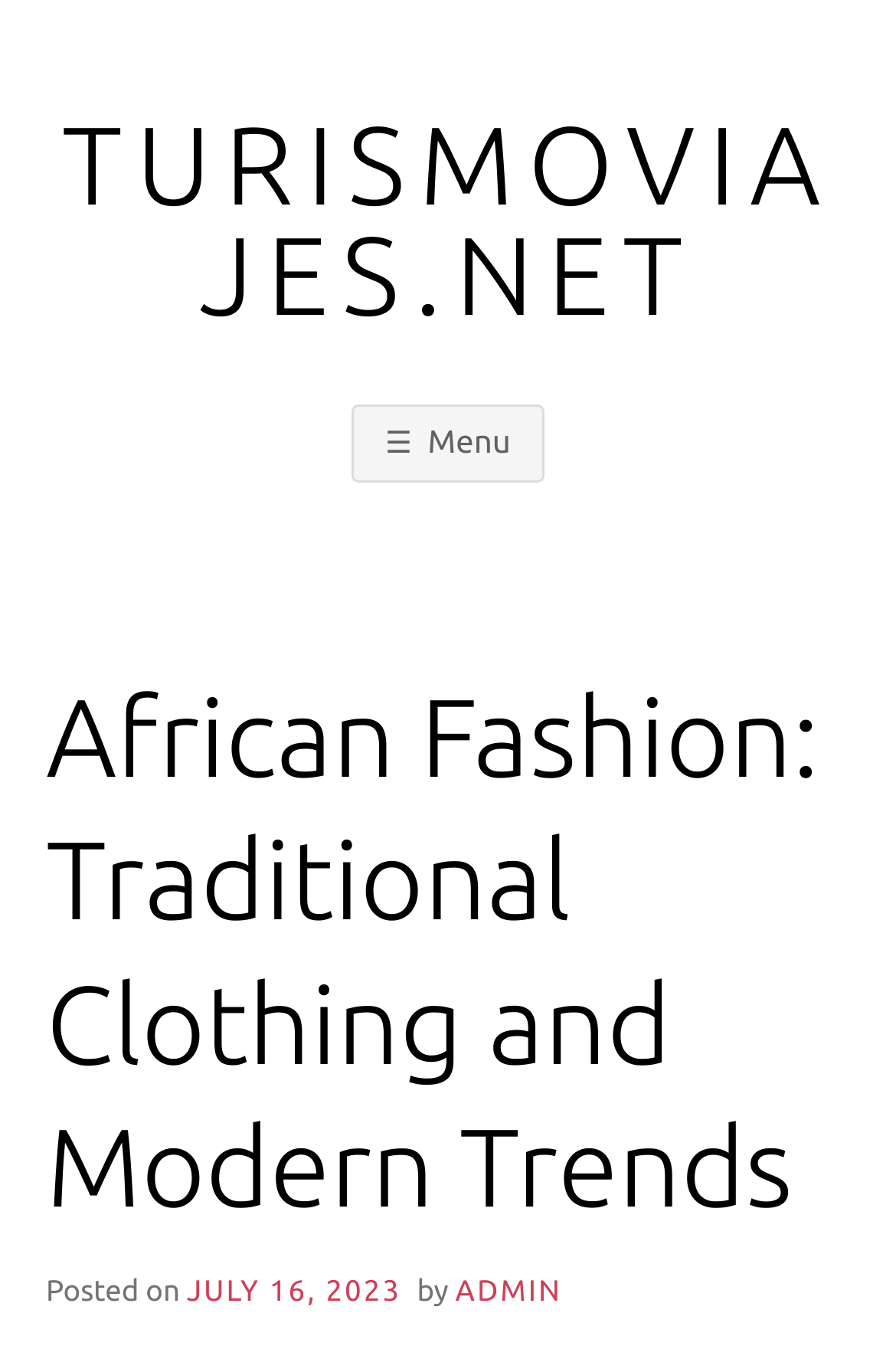What is the date of the post? Analyze the screenshot and reply with just one word or a short phrase.

JULY 16, 2023